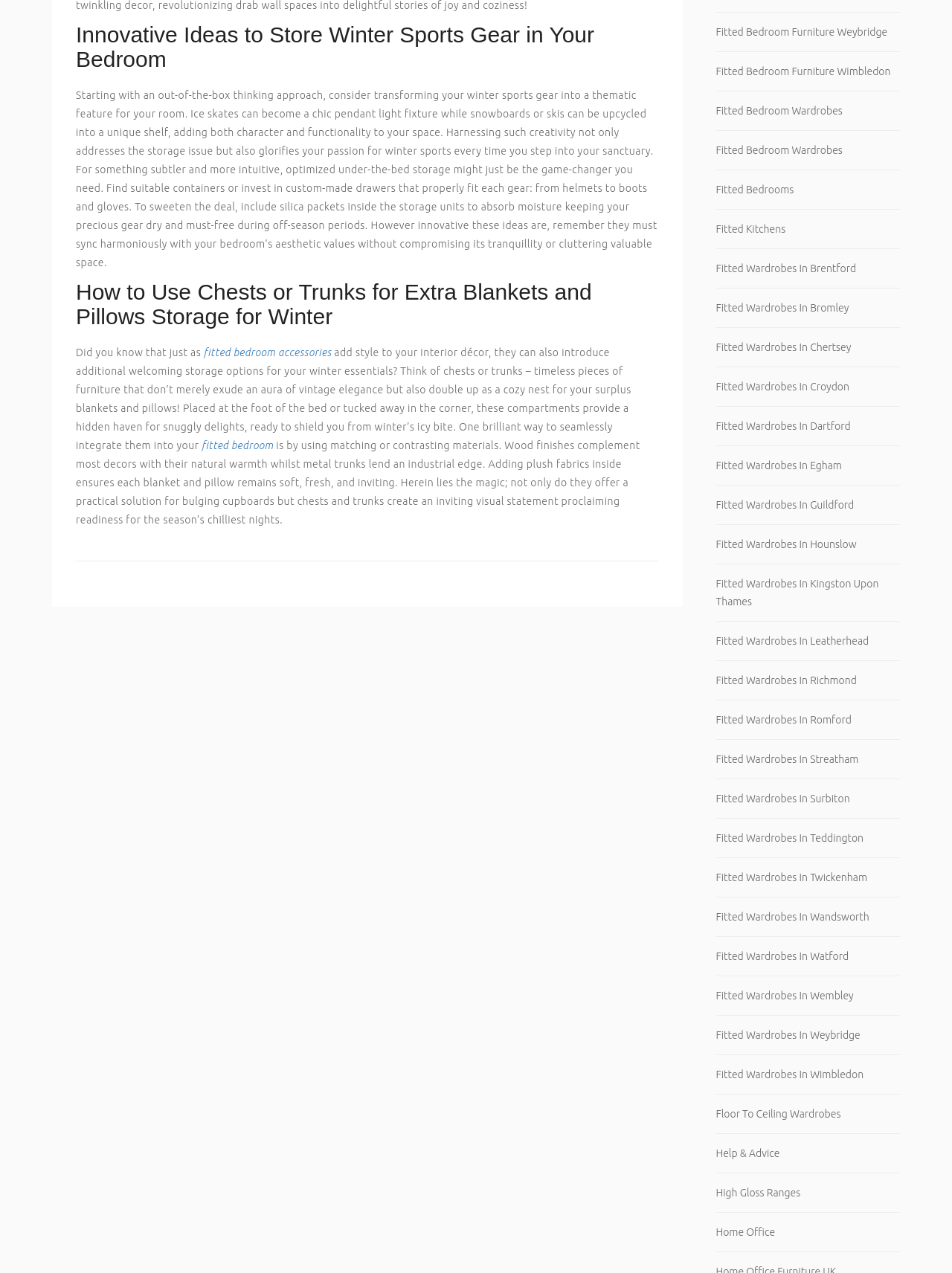Determine the bounding box coordinates of the clickable region to carry out the instruction: "Get help and advice on fitted wardrobes".

[0.752, 0.891, 0.945, 0.922]